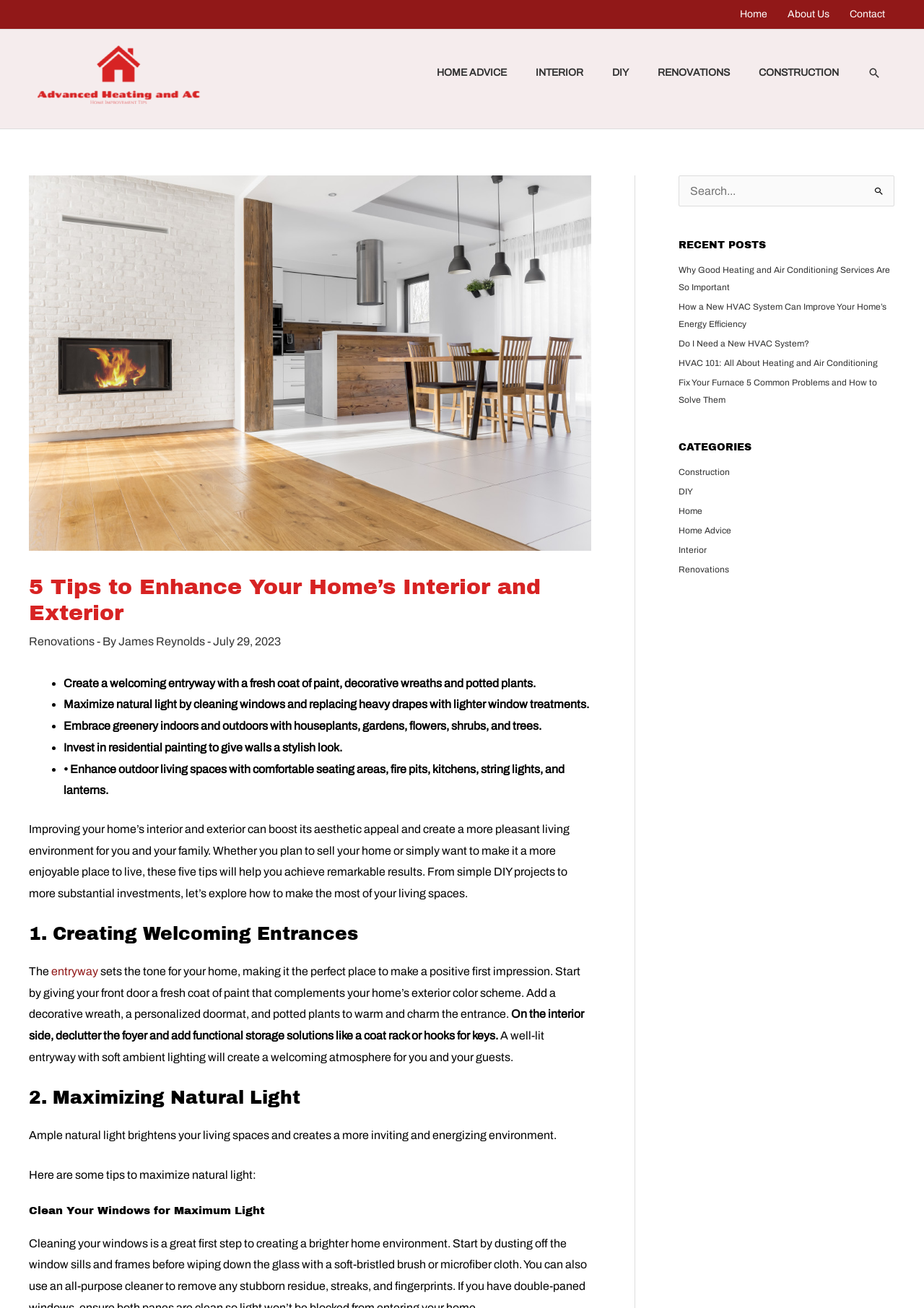Please locate the bounding box coordinates of the element that should be clicked to complete the given instruction: "Check the recent post 'Why Good Heating and Air Conditioning Services Are So Important'".

[0.734, 0.203, 0.963, 0.224]